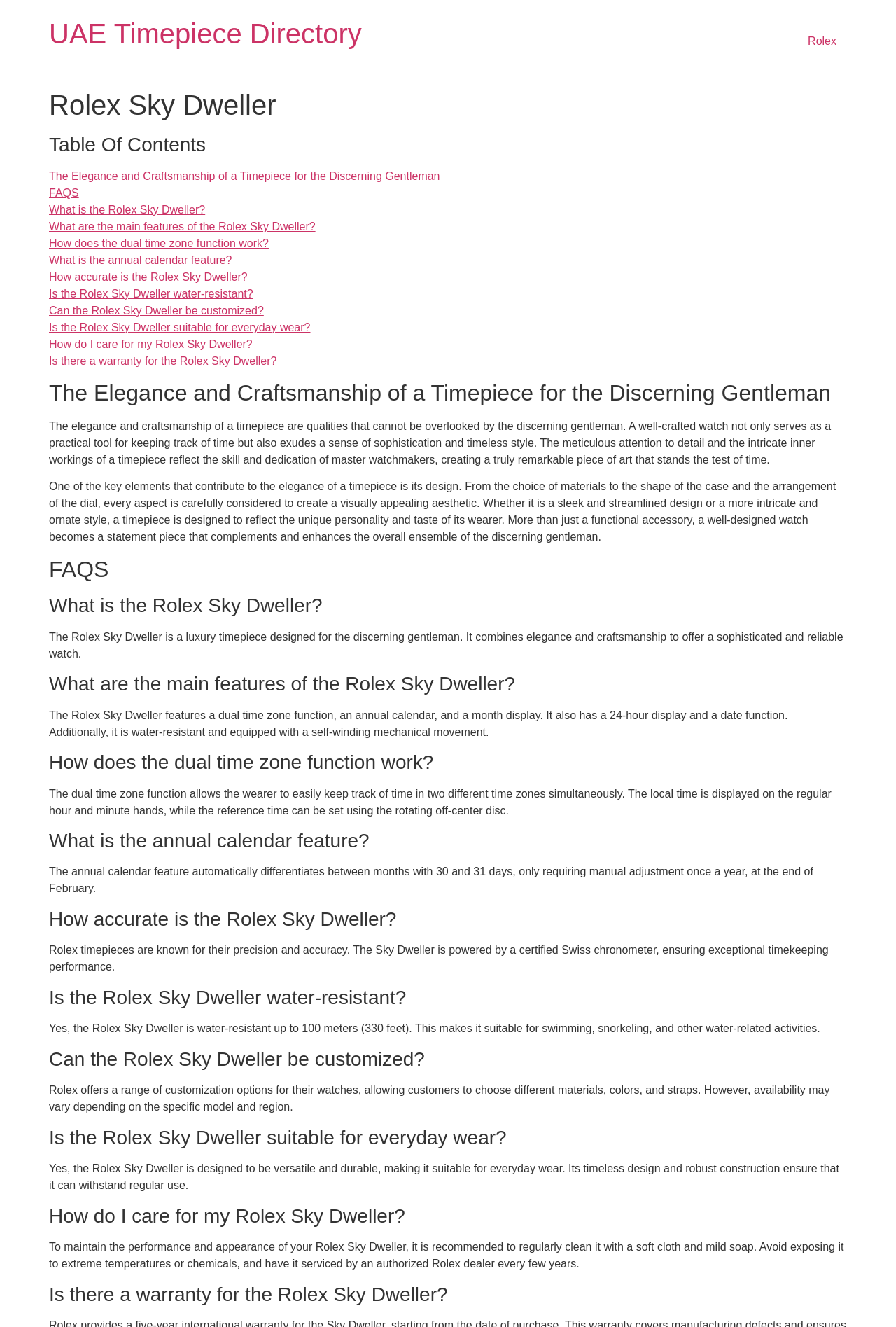Answer the question below in one word or phrase:
What is the maximum depth the Rolex Sky Dweller can withstand?

100 meters